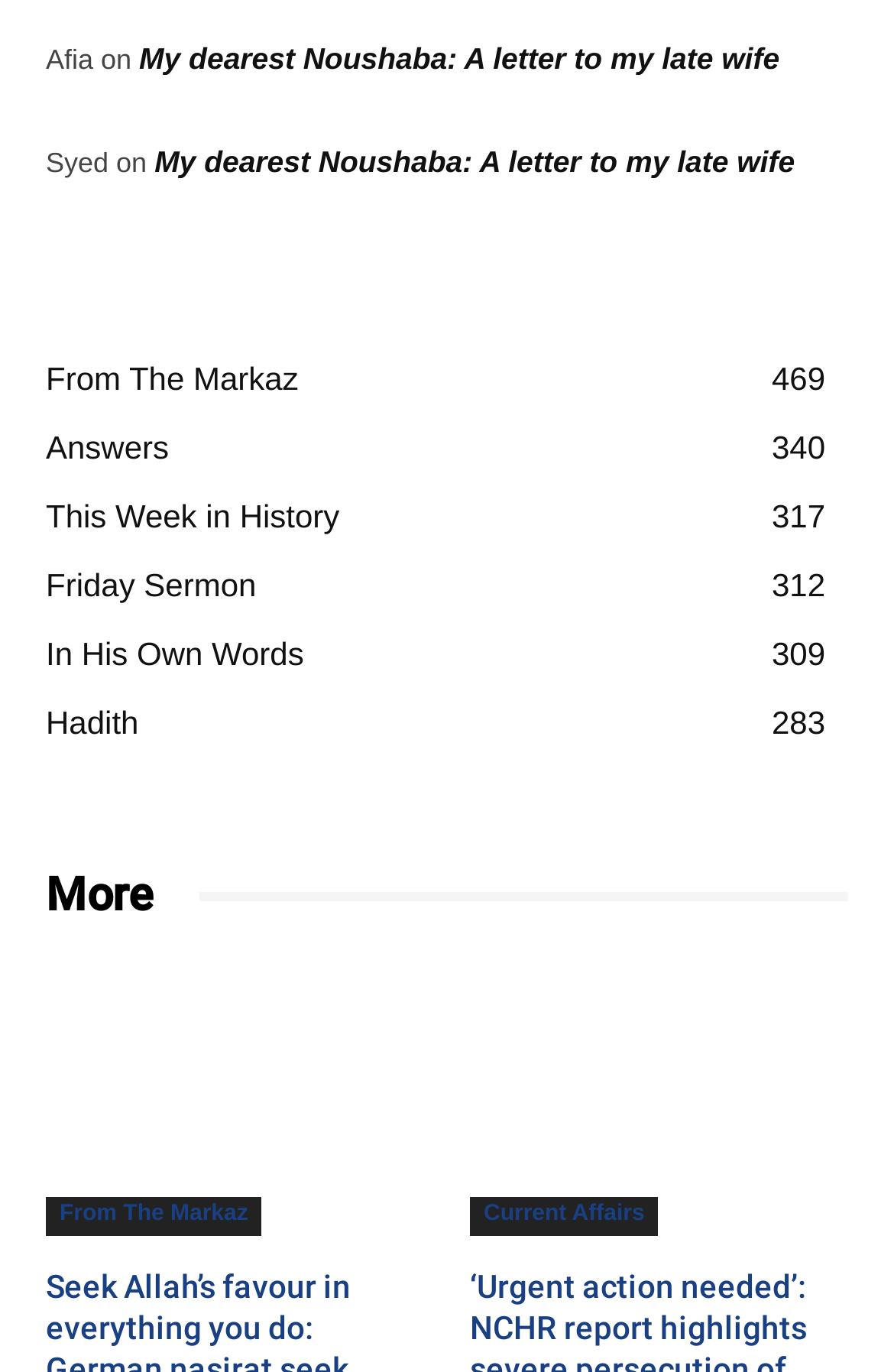What is the last section mentioned?
By examining the image, provide a one-word or phrase answer.

More